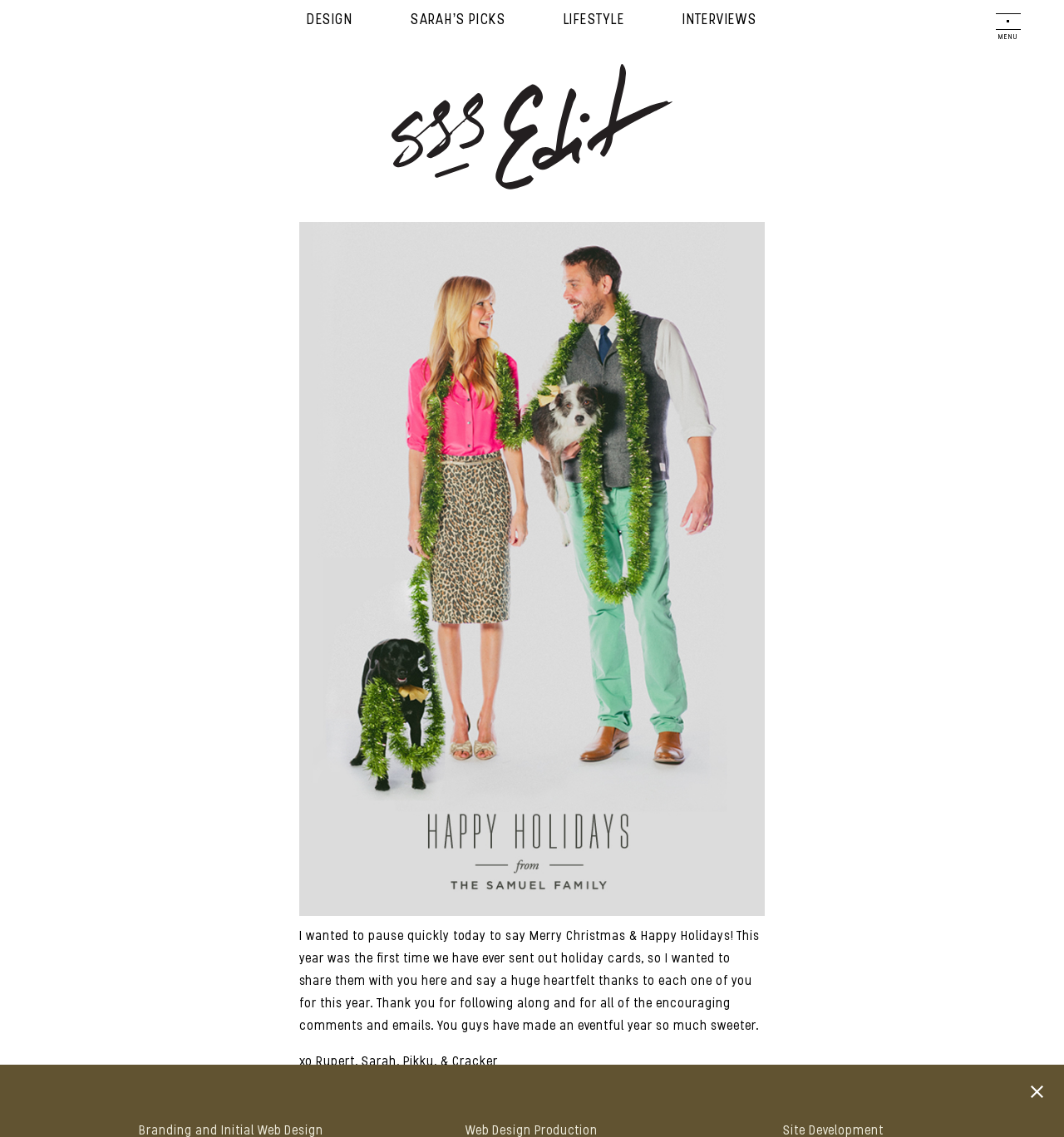Using the given element description, provide the bounding box coordinates (top-left x, top-left y, bottom-right x, bottom-right y) for the corresponding UI element in the screenshot: Our Labor of Love

[0.281, 0.957, 0.716, 0.992]